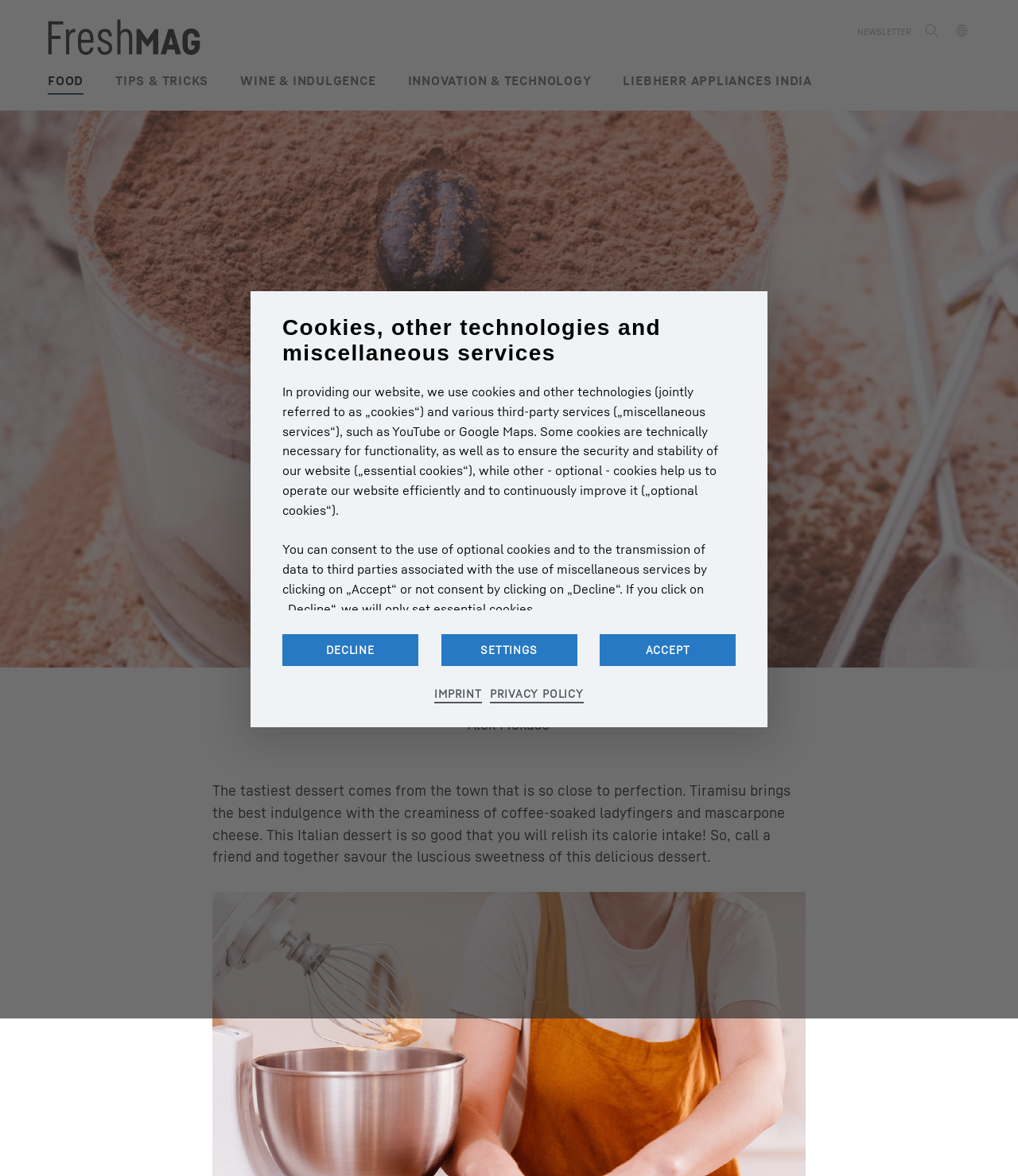Determine the bounding box coordinates of the element's region needed to click to follow the instruction: "Click on the IMPRINT link". Provide these coordinates as four float numbers between 0 and 1, formatted as [left, top, right, bottom].

[0.427, 0.583, 0.473, 0.598]